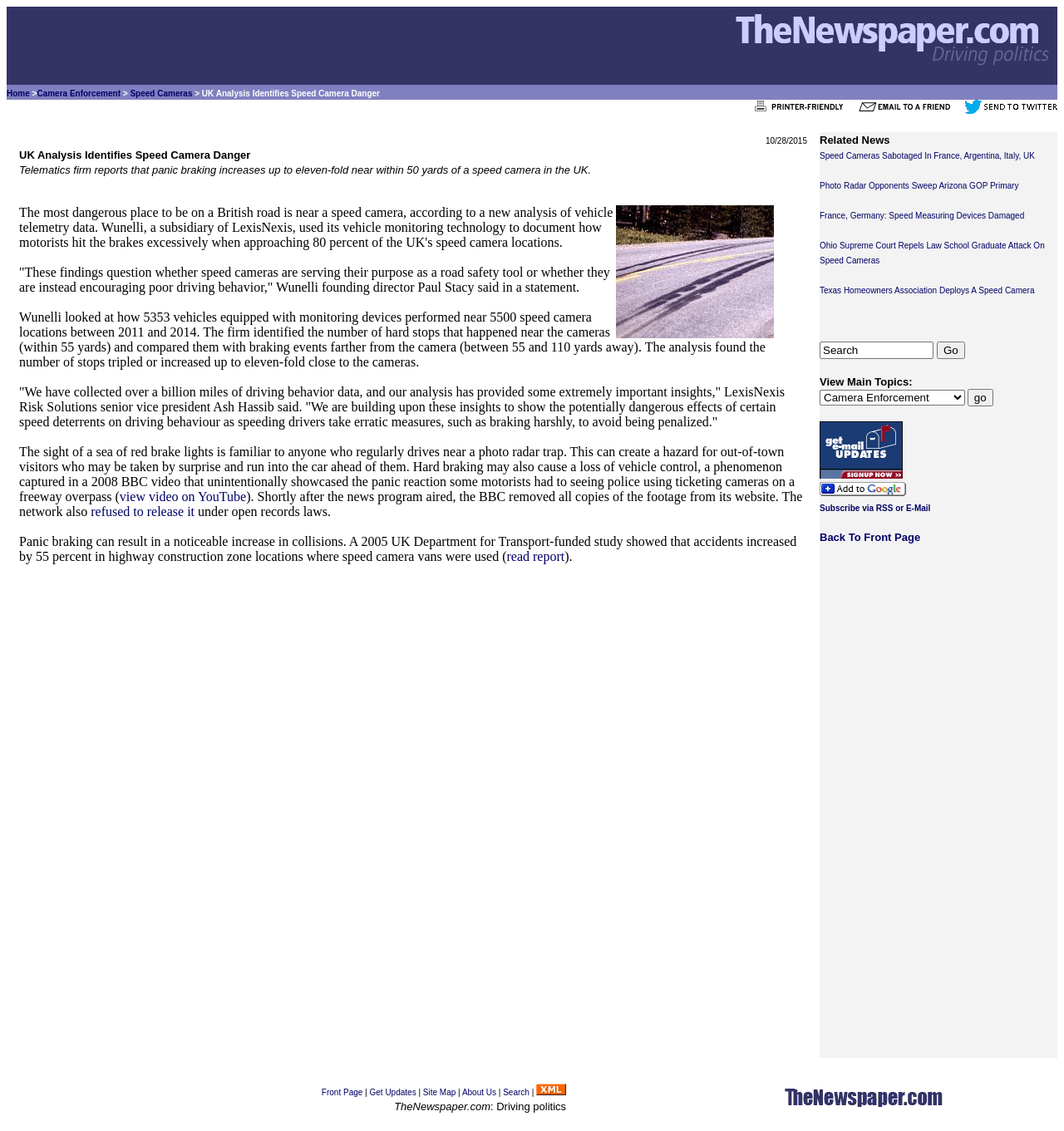Determine the bounding box coordinates of the clickable region to follow the instruction: "Go to the front page".

[0.302, 0.962, 0.341, 0.97]